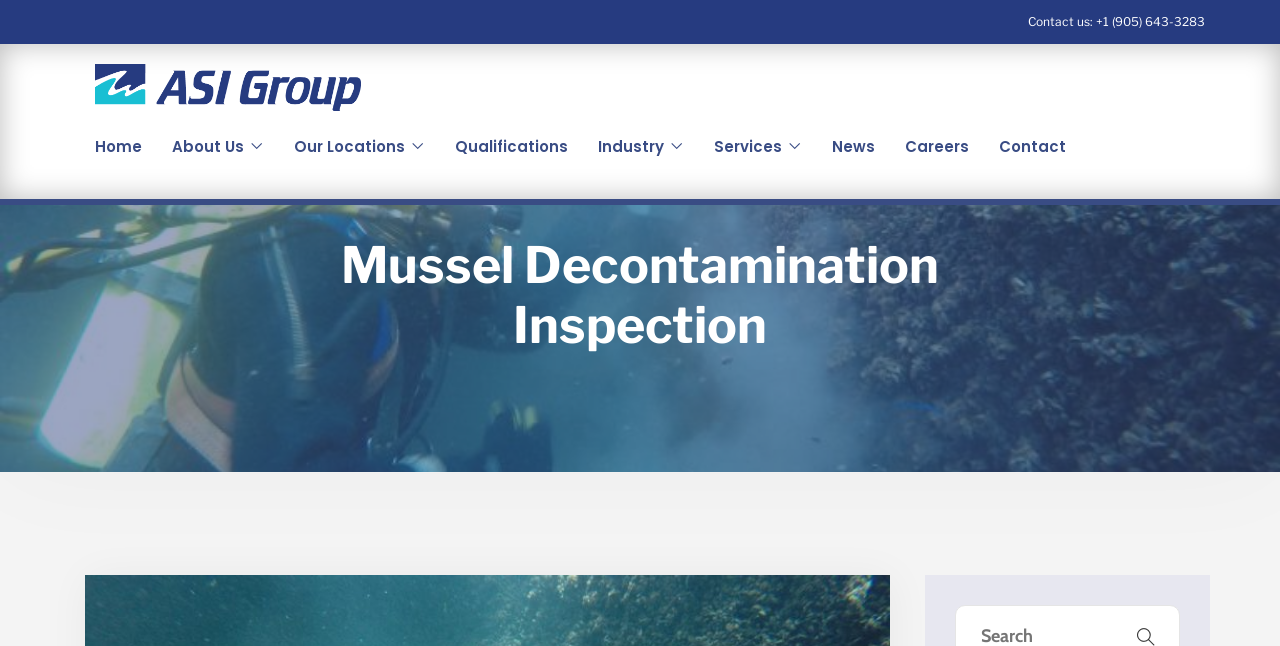Determine the bounding box coordinates for the UI element with the following description: "Home". The coordinates should be four float numbers between 0 and 1, represented as [left, top, right, bottom].

[0.074, 0.202, 0.111, 0.254]